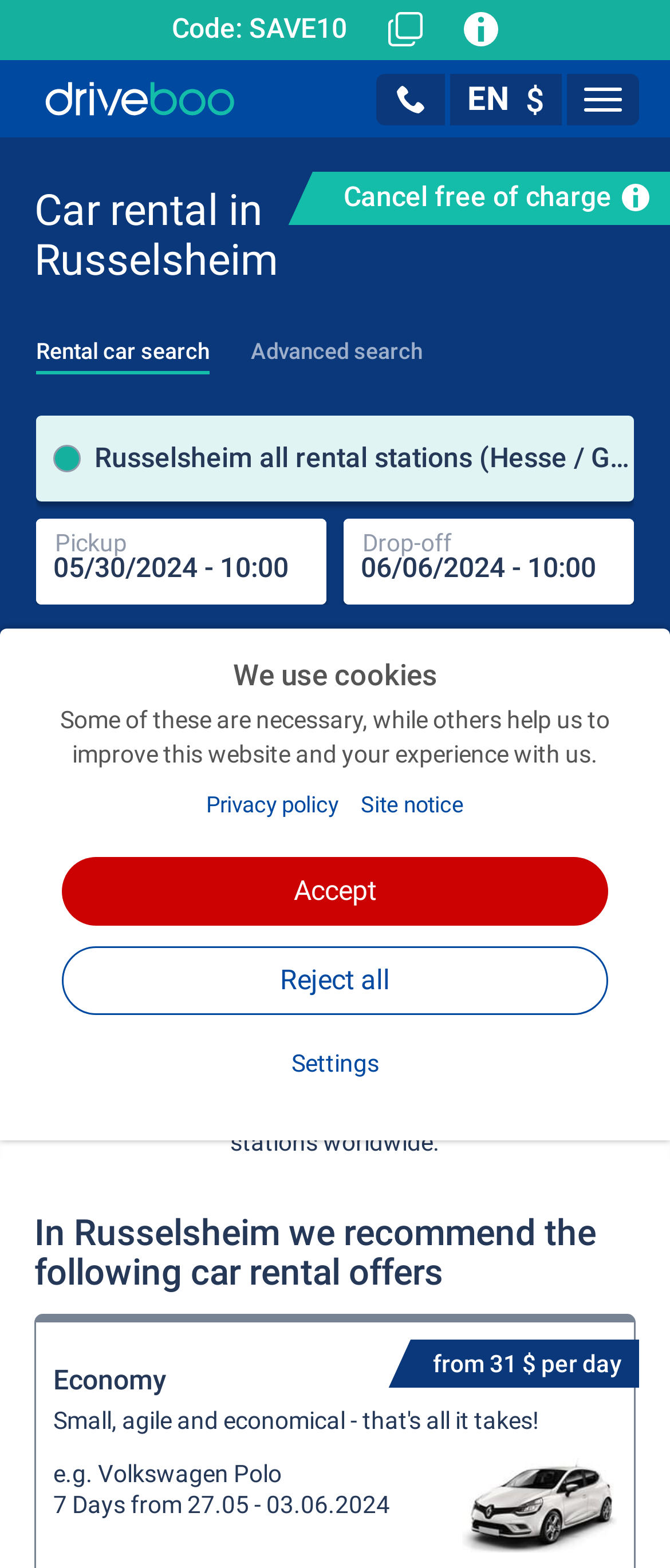Please provide the bounding box coordinates in the format (top-left x, top-left y, bottom-right x, bottom-right y). Remember, all values are floating point numbers between 0 and 1. What is the bounding box coordinate of the region described as: parent_node: EN title="Service team"

[0.562, 0.047, 0.664, 0.08]